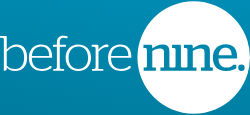What type of font is used for the text?
Please respond to the question with as much detail as possible.

The logo features a clean design with the text 'before nine' in a sophisticated serif font, which suggests that the font type used for the text is serif.